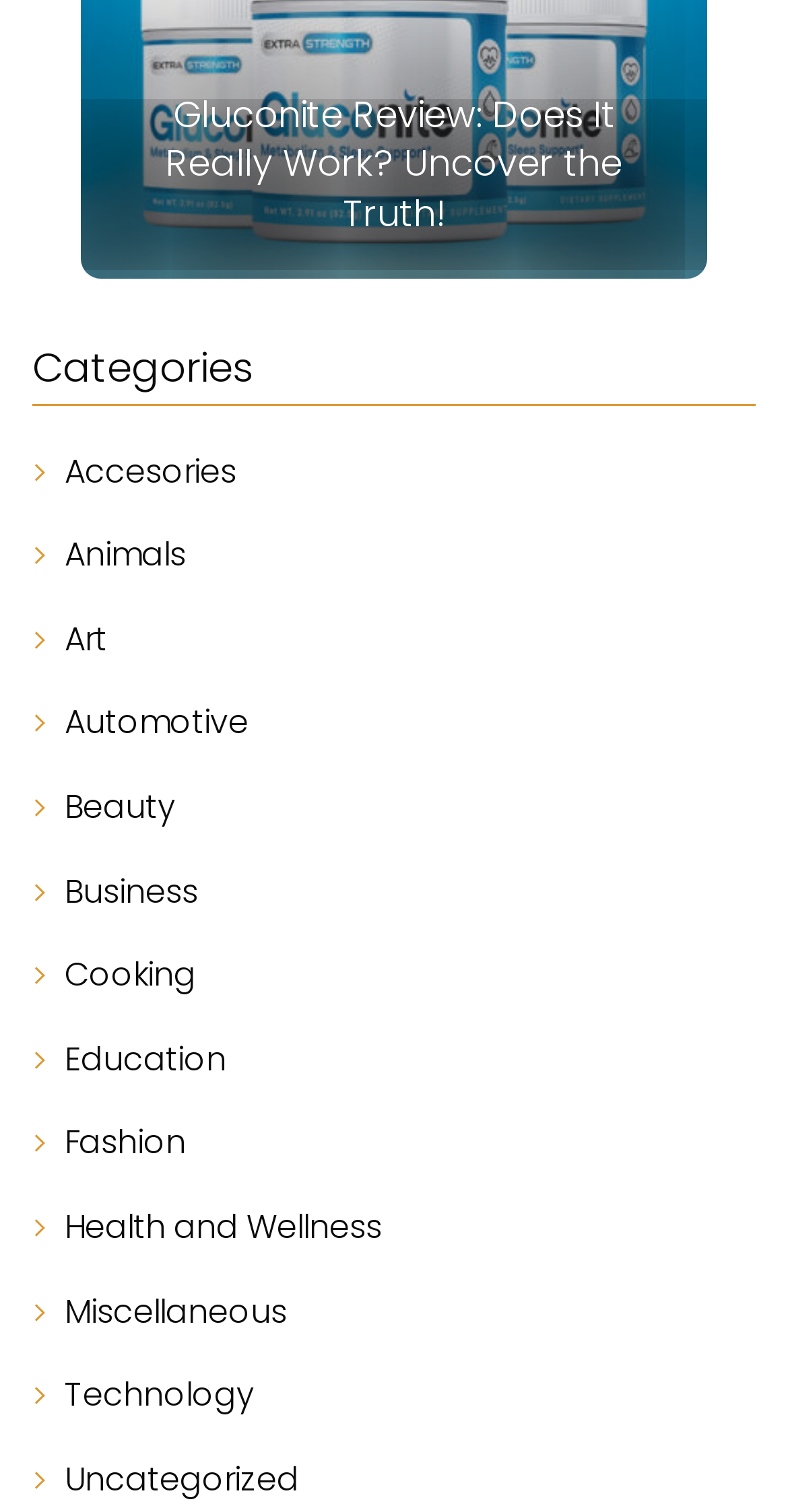Show the bounding box coordinates for the element that needs to be clicked to execute the following instruction: "Explore Art". Provide the coordinates in the form of four float numbers between 0 and 1, i.e., [left, top, right, bottom].

[0.082, 0.406, 0.136, 0.44]